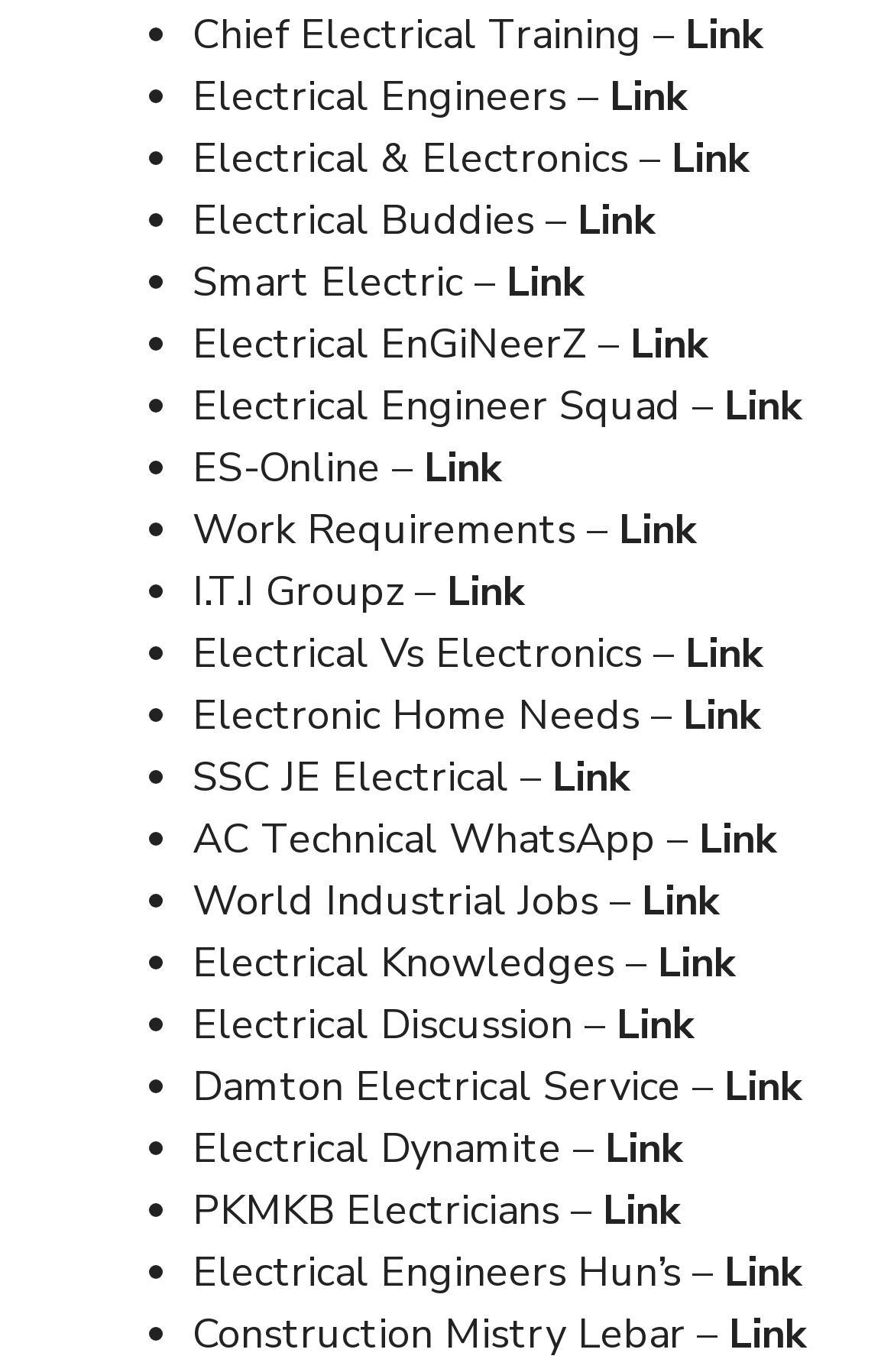Use a single word or phrase to answer the question: 
What is the first item in the list?

Chief Electrical Training